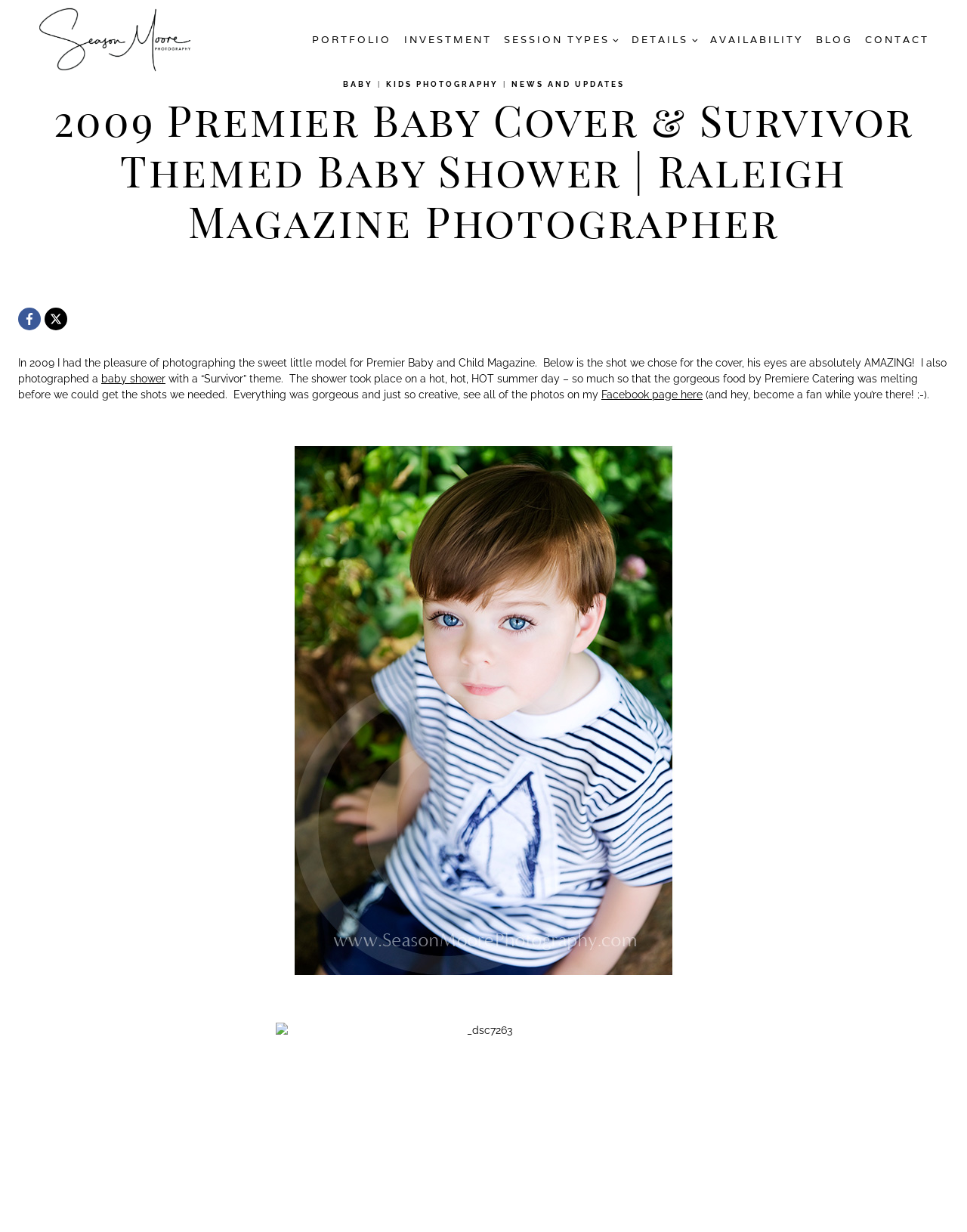Determine the webpage's heading and output its text content.

2009 Premier Baby Cover & Survivor Themed Baby Shower | Raleigh Magazine Photographer